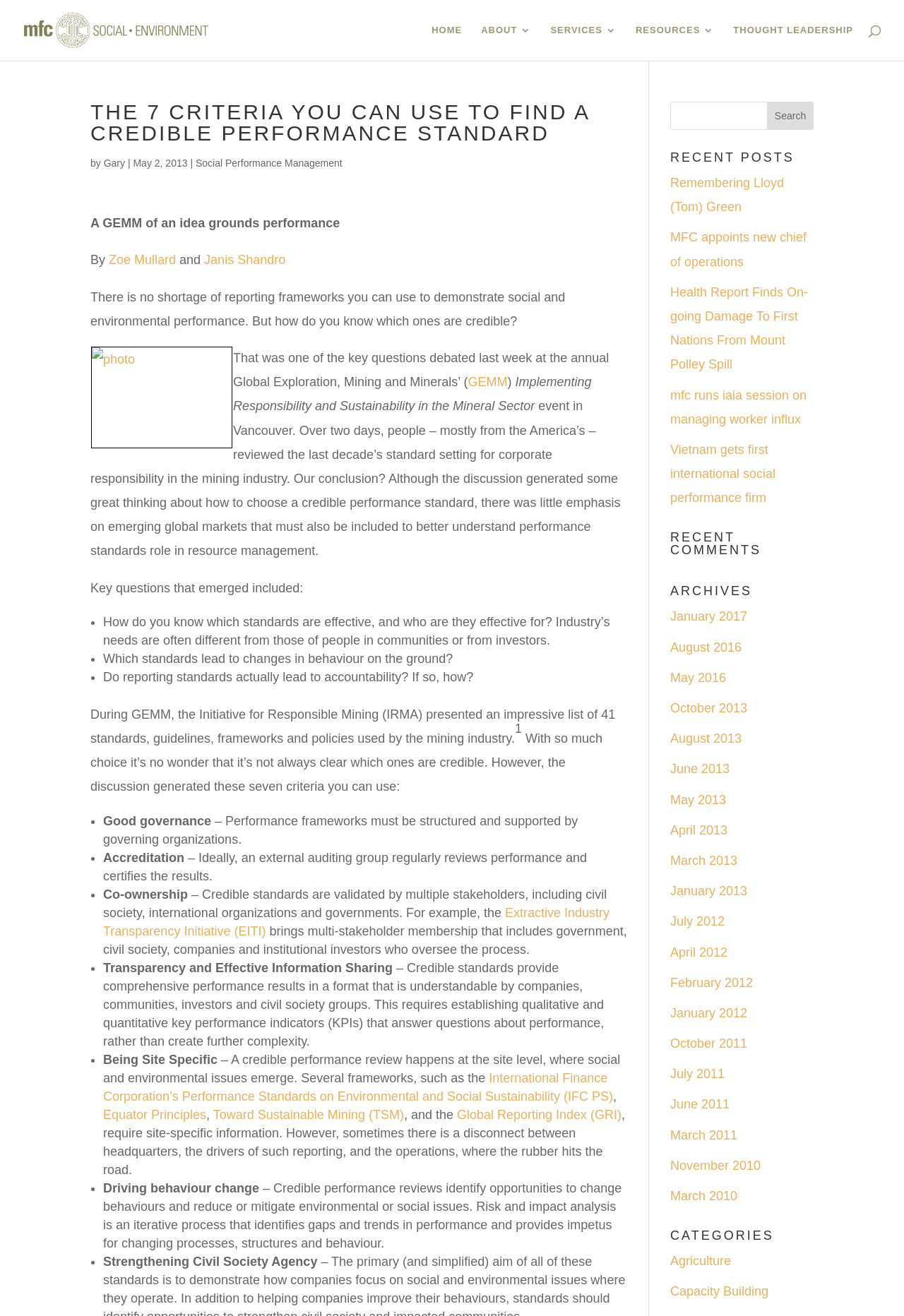Kindly respond to the following question with a single word or a brief phrase: 
Who is the author of the article?

Gary